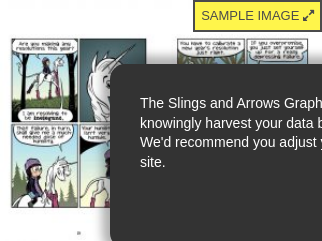What is Phoebe's goal in the comic strip?
Please ensure your answer is as detailed and informative as possible.

According to the caption, Phoebe expresses her goal of creating a new year's resolution in the comic strip, which is a part of the lighthearted dialogue between Phoebe and her unicorn, Marigold Heavenly Nostrils.